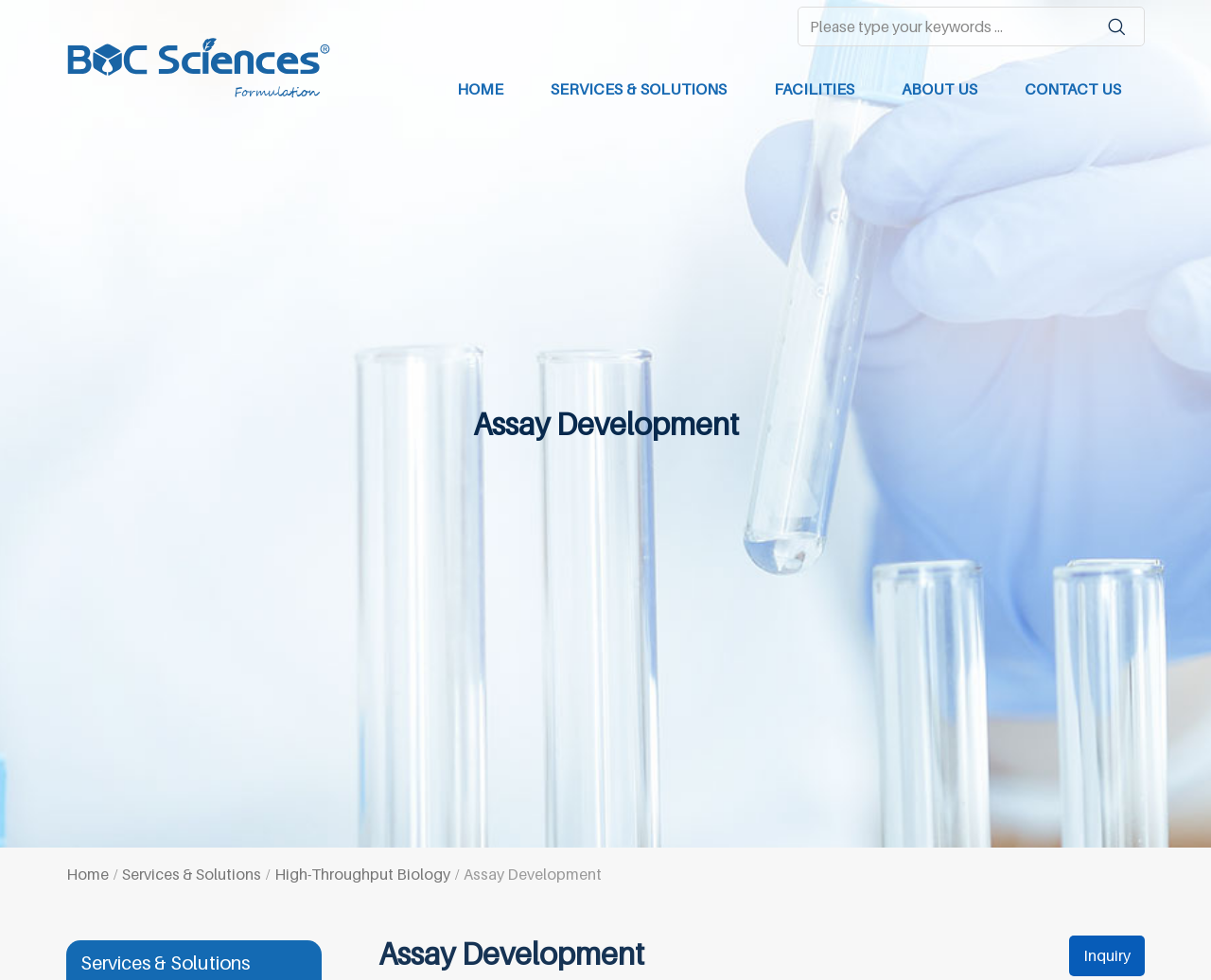Write an exhaustive caption that covers the webpage's main aspects.

The webpage is dedicated to providing comprehensive drug formulation solutions, as indicated by the meta description. 

At the top of the page, there is a search bar with a textbox and a search button, positioned side by side, taking up about a third of the page's width. 

Below the search bar, there is a row of navigation links, including "HOME", "SERVICES & SOLUTIONS", "FACILITIES", "ABOUT US", and "CONTACT US", which are evenly spaced and take up the full width of the page. 

The main content area is divided into two sections. On the left, there is a table of contents with links to different sections, including "Home", "Services & Solutions", and "High-Throughput Biology". On the right, there is a section with a heading "Assay Development" and some descriptive text. 

At the bottom of the page, there are additional links, including "Services & Solutions" and "Inquiry", positioned at the bottom left and right corners, respectively.